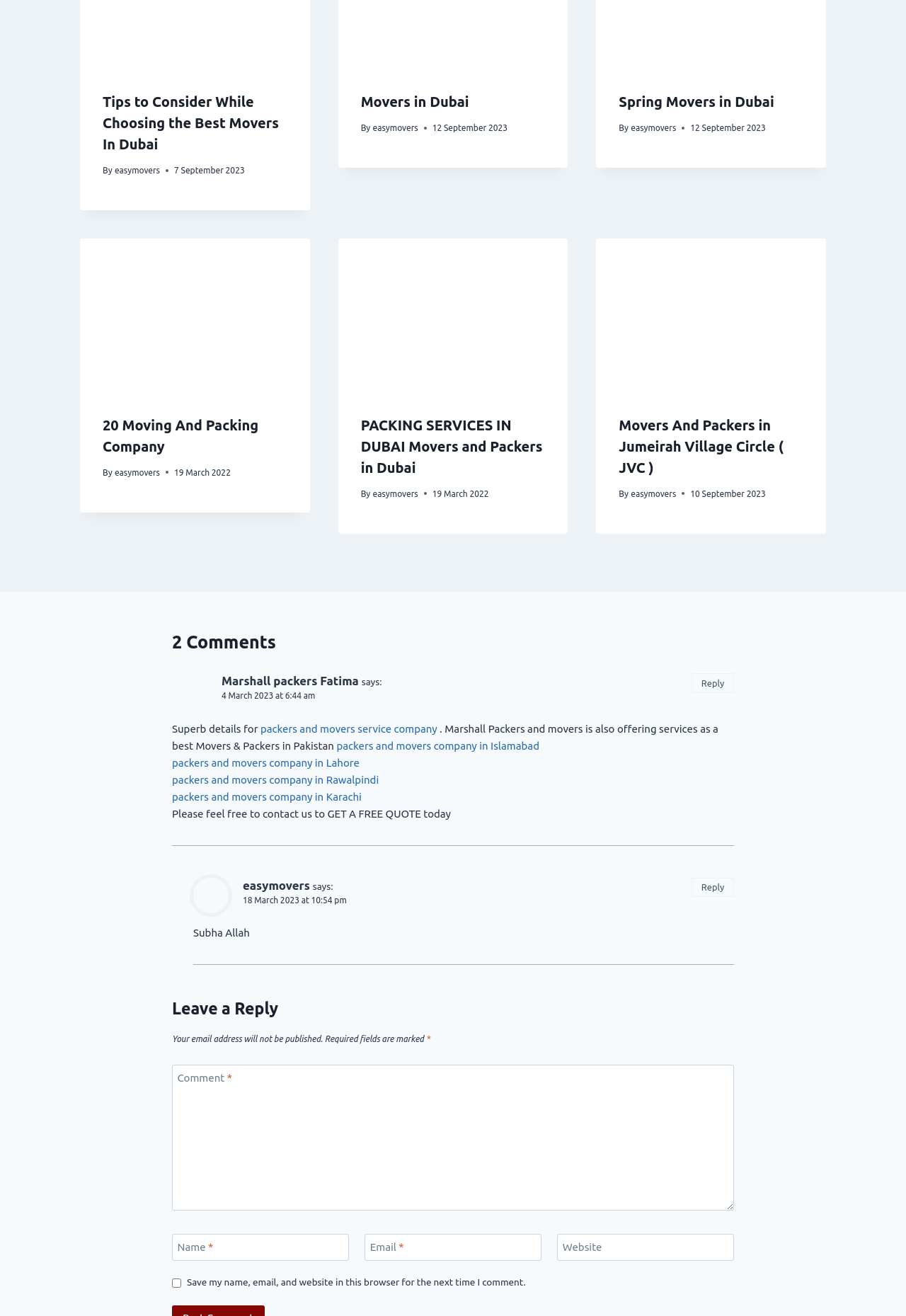Who wrote the article '20 Moving And Packing Company'?
Answer the question with as much detail as you can, using the image as a reference.

I found the author of the article '20 Moving And Packing Company' by looking at the 'By' text followed by the link 'easymovers' which is a child of the article element.